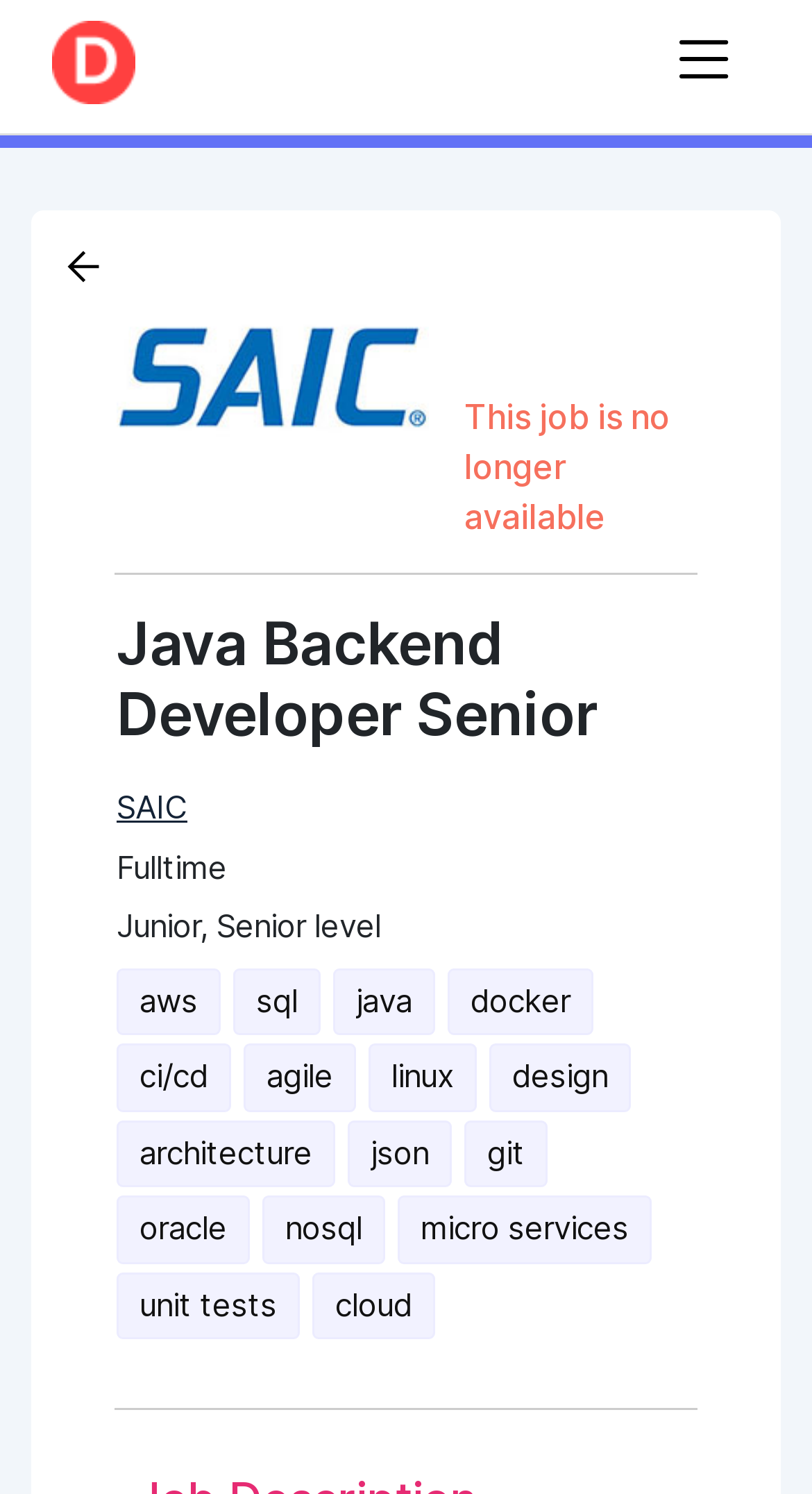Identify the bounding box coordinates for the UI element described as follows: docker. Use the format (top-left x, top-left y, bottom-right x, bottom-right y) and ensure all values are floating point numbers between 0 and 1.

[0.551, 0.648, 0.731, 0.693]